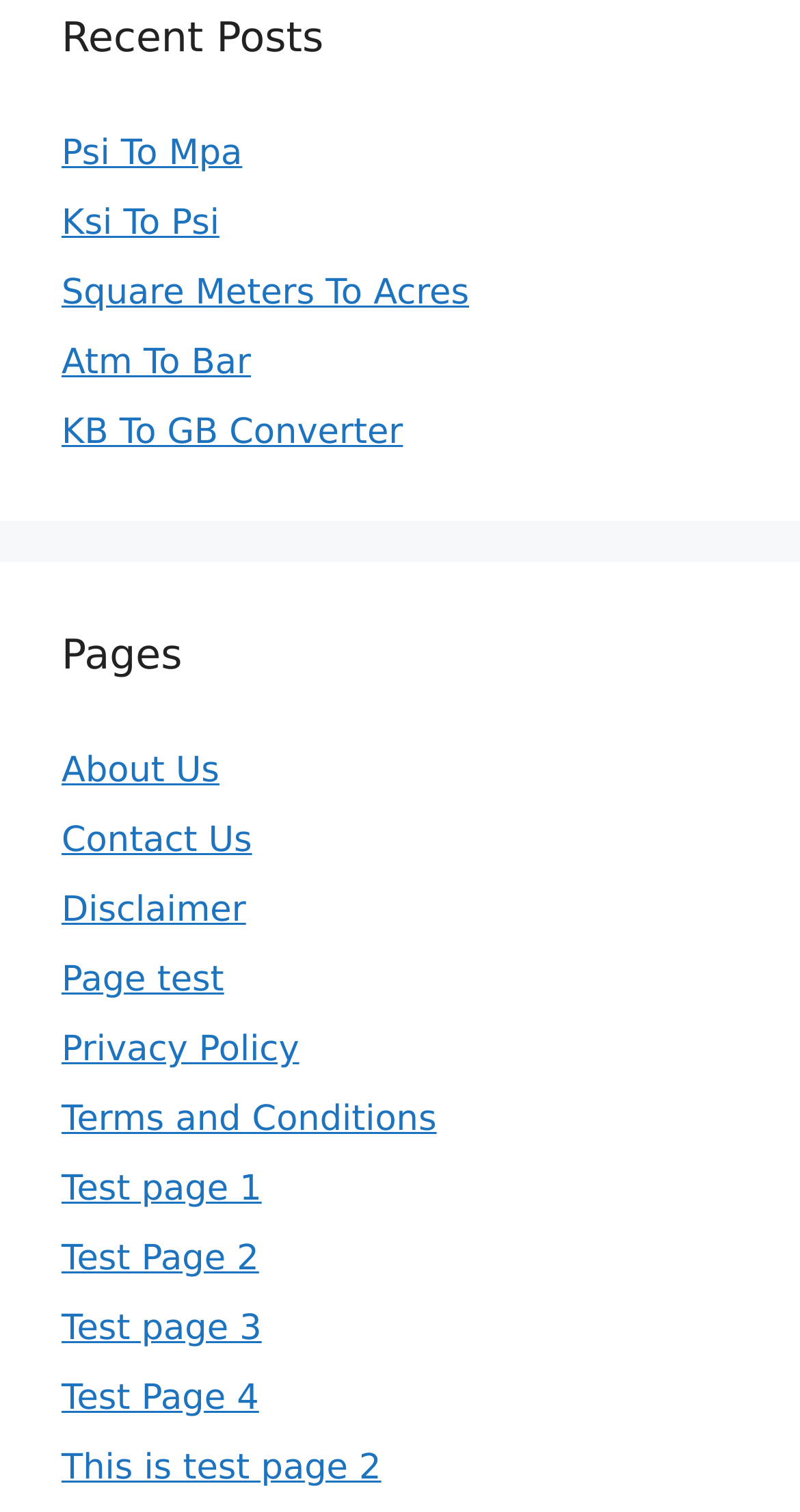Given the element description "KB To GB Converter" in the screenshot, predict the bounding box coordinates of that UI element.

[0.077, 0.272, 0.504, 0.299]